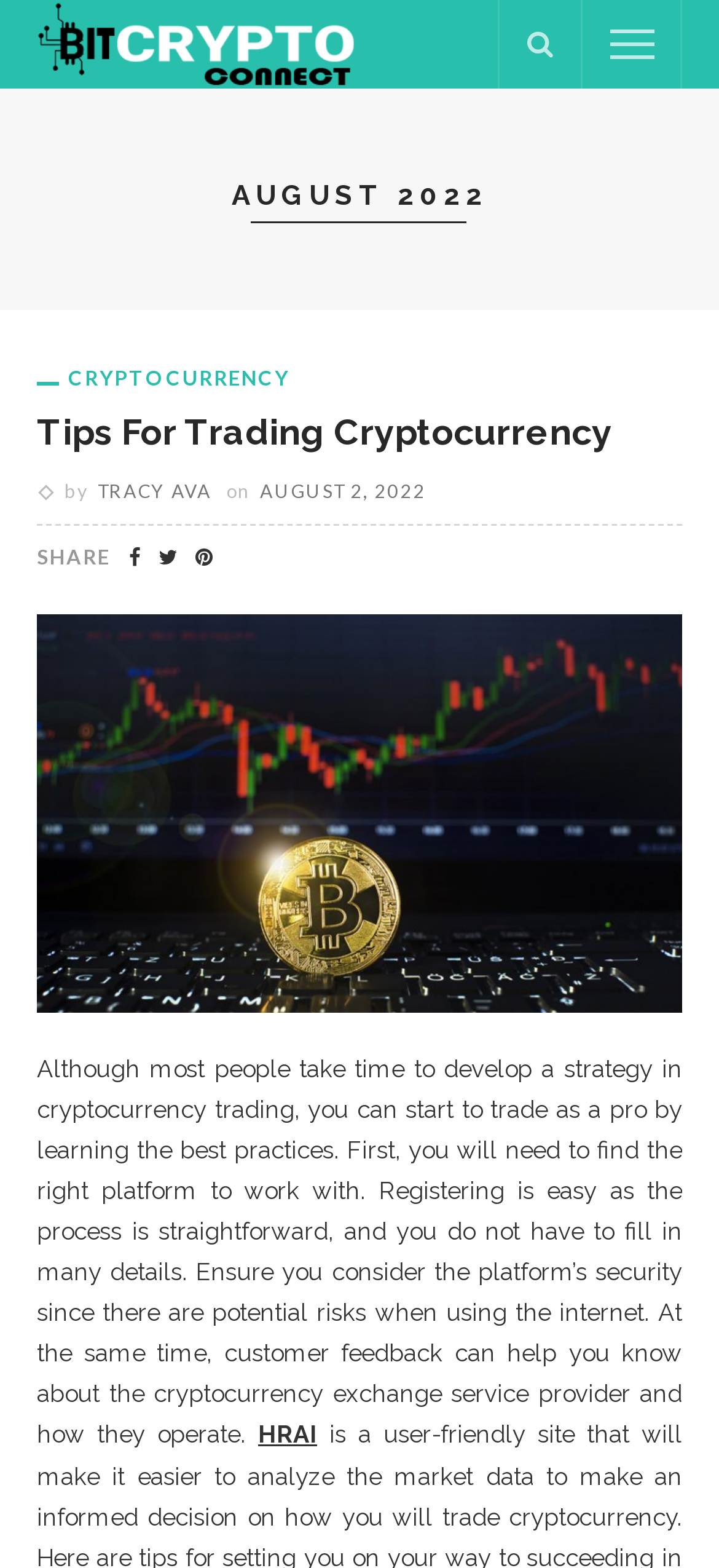Indicate the bounding box coordinates of the element that needs to be clicked to satisfy the following instruction: "Share the article". The coordinates should be four float numbers between 0 and 1, i.e., [left, top, right, bottom].

[0.051, 0.347, 0.154, 0.362]